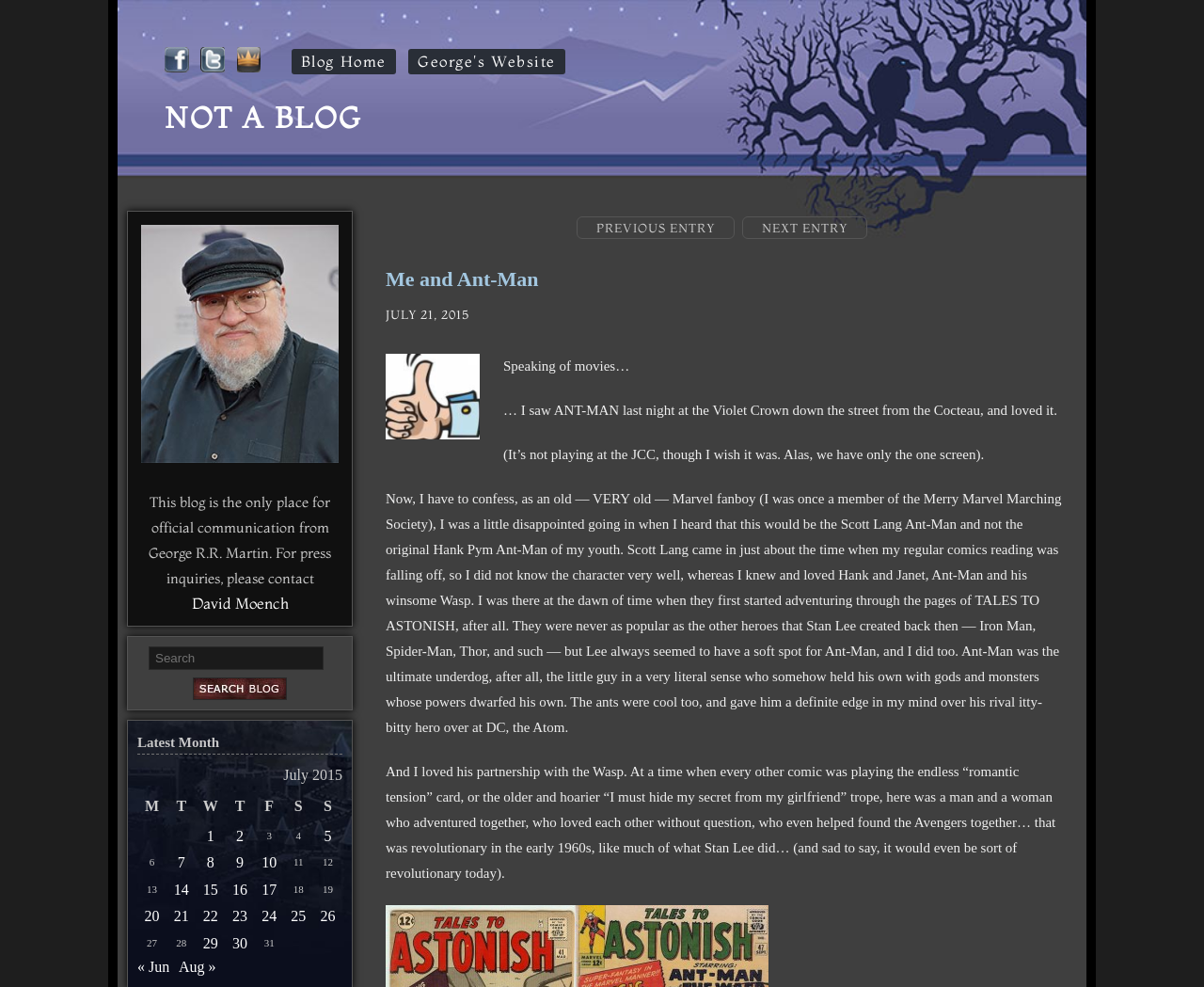Could you locate the bounding box coordinates for the section that should be clicked to accomplish this task: "Click on the 'NEXT ENTRY' link".

[0.617, 0.219, 0.72, 0.242]